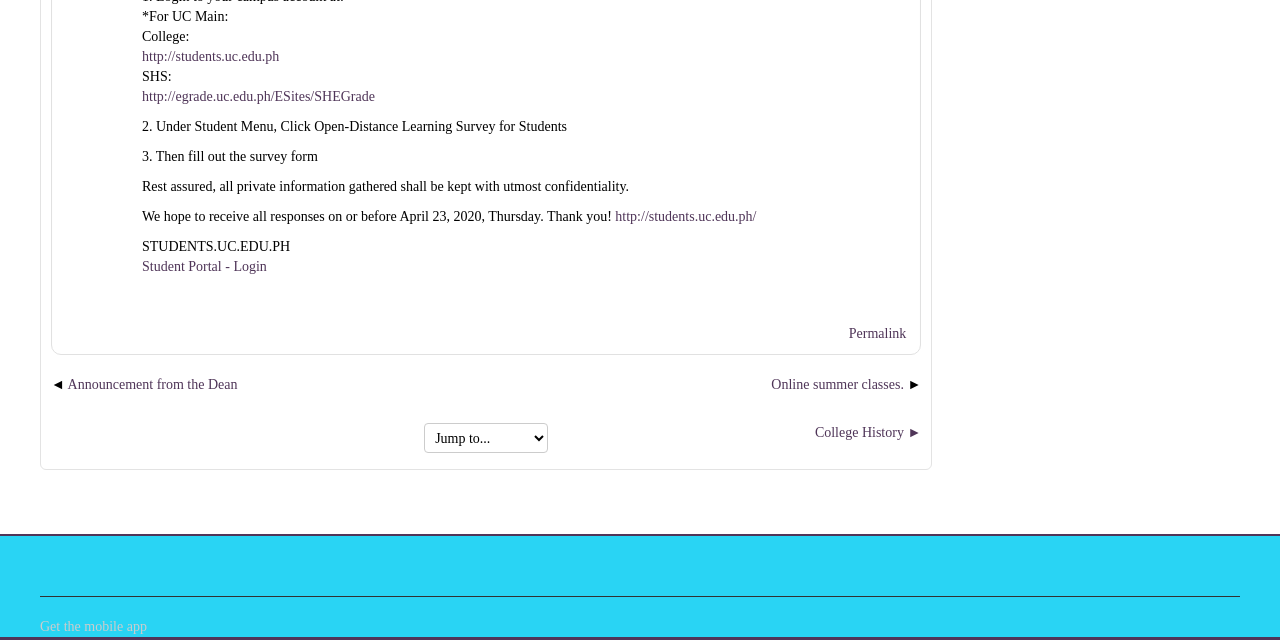Using the provided description: "Recipe", find the bounding box coordinates of the corresponding UI element. The output should be four float numbers between 0 and 1, in the format [left, top, right, bottom].

None